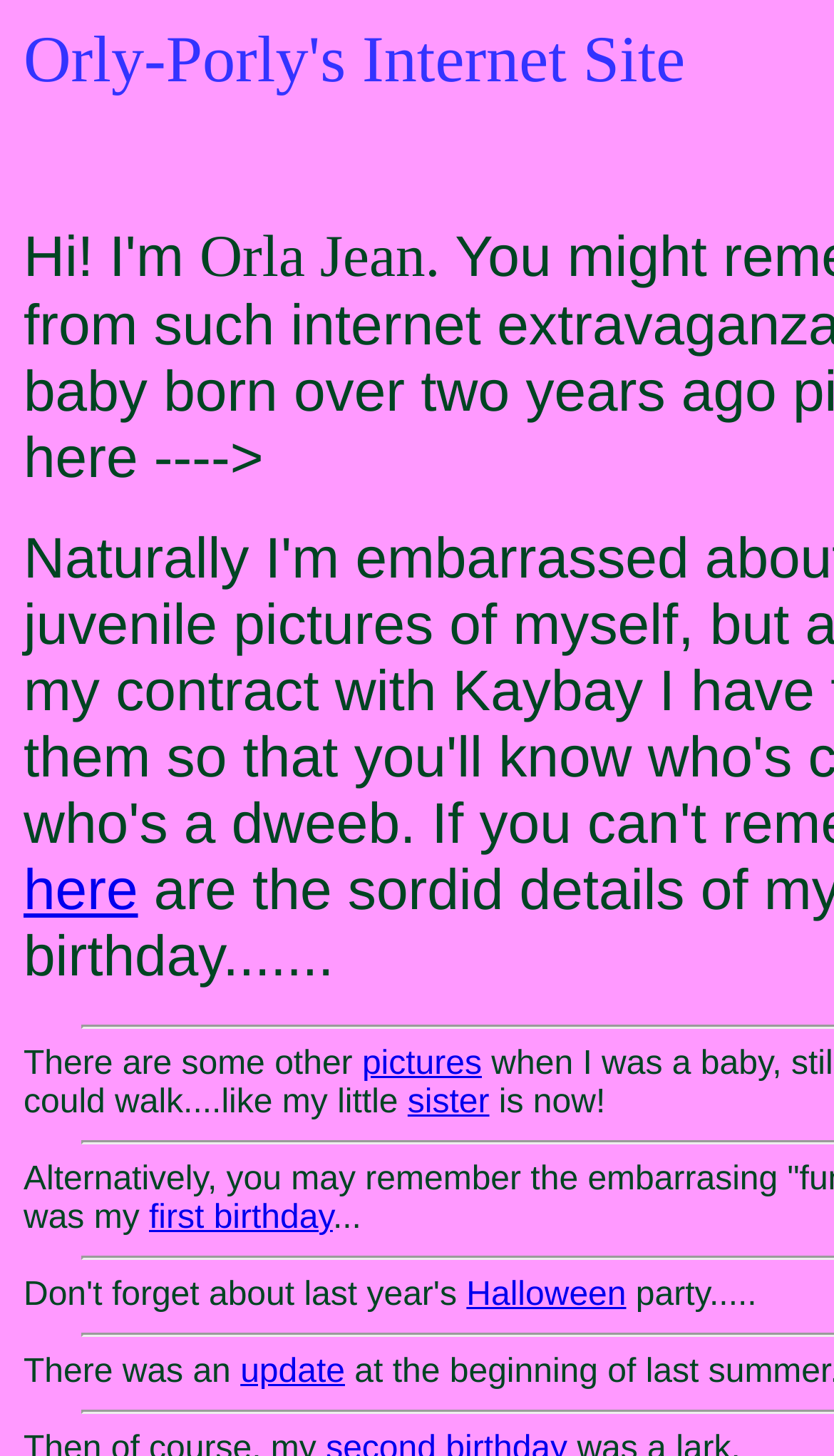Please provide the bounding box coordinate of the region that matches the element description: X. Coordinates should be in the format (top-left x, top-left y, bottom-right x, bottom-right y) and all values should be between 0 and 1.

None